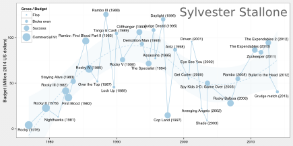What is the unit of revenue on the vertical axis?
Offer a detailed and full explanation in response to the question.

The unit of revenue on the vertical axis is 'millions' because the chart indicates revenue in millions, allowing for a clear comparison of Stallone's career earnings across different decades.